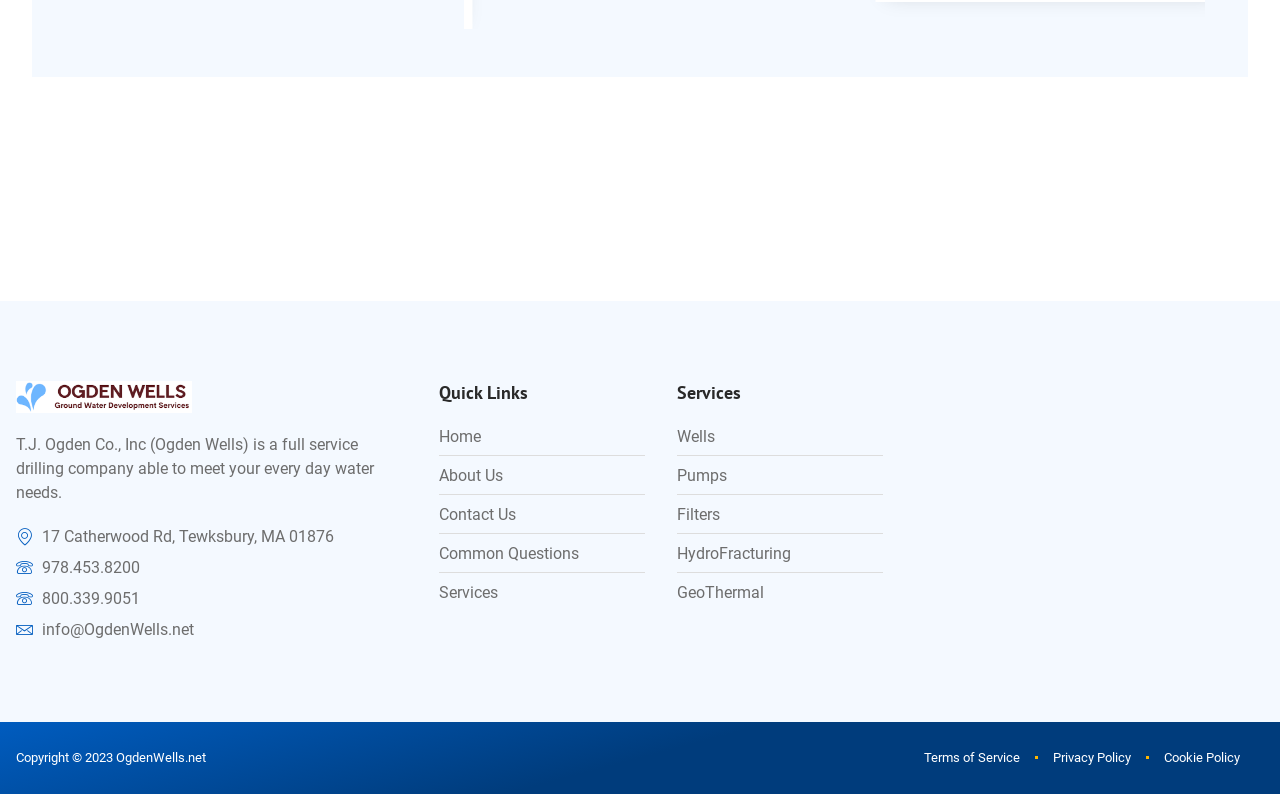Please indicate the bounding box coordinates for the clickable area to complete the following task: "send an email". The coordinates should be specified as four float numbers between 0 and 1, i.e., [left, top, right, bottom].

[0.012, 0.778, 0.293, 0.808]